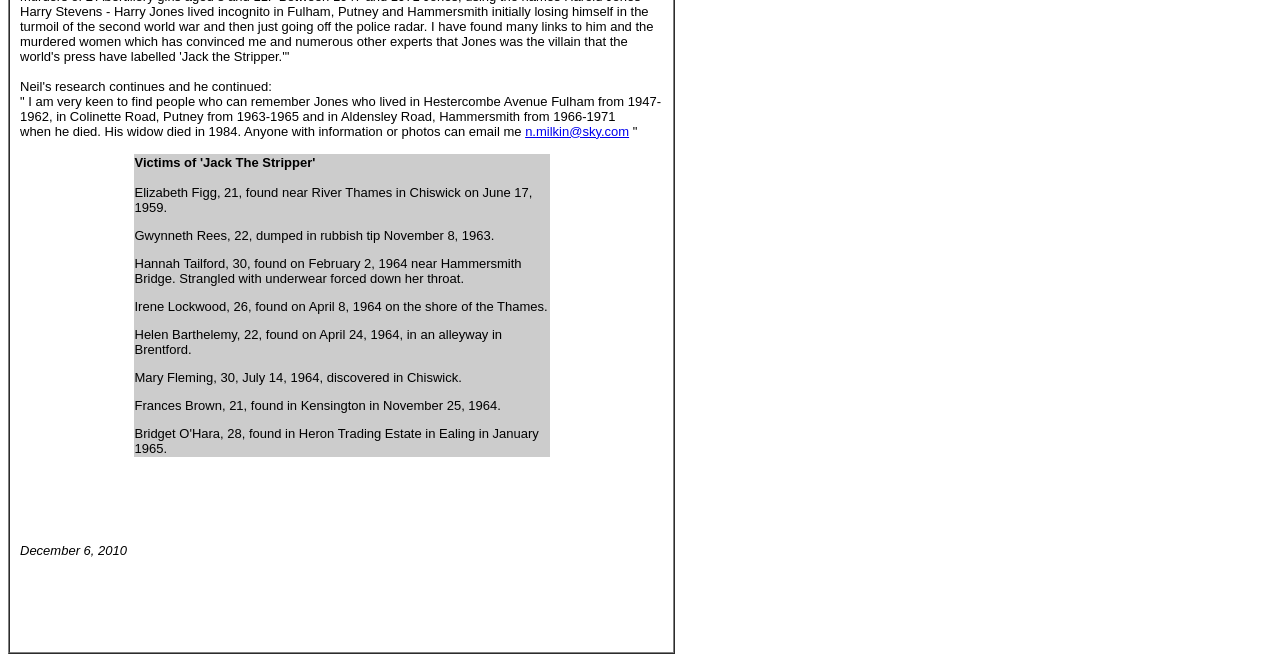Show the bounding box coordinates for the HTML element as described: "n.milkin@sky.com".

[0.41, 0.187, 0.491, 0.209]